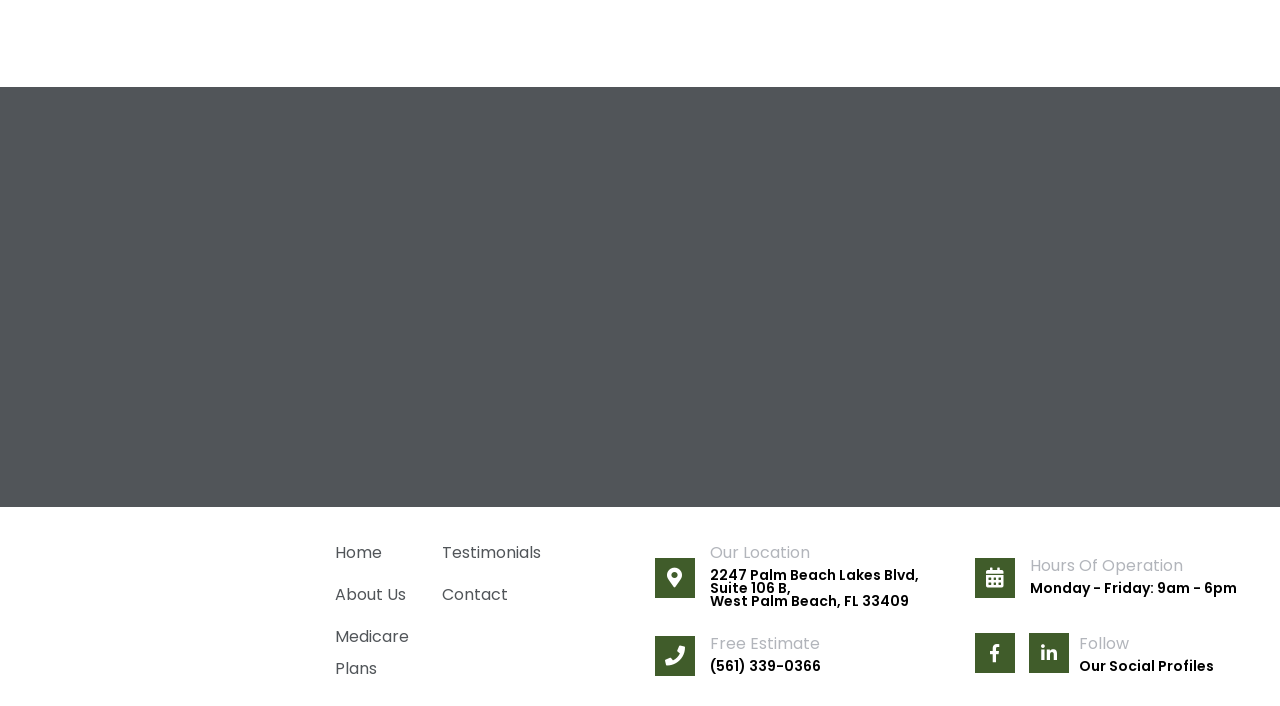Give a one-word or short phrase answer to the question: 
What is the business address of South Florida Medicare Specialists?

2247 Palm Beach Lakes Blvd, Suite 106 B, West Palm Beach, FL 33409